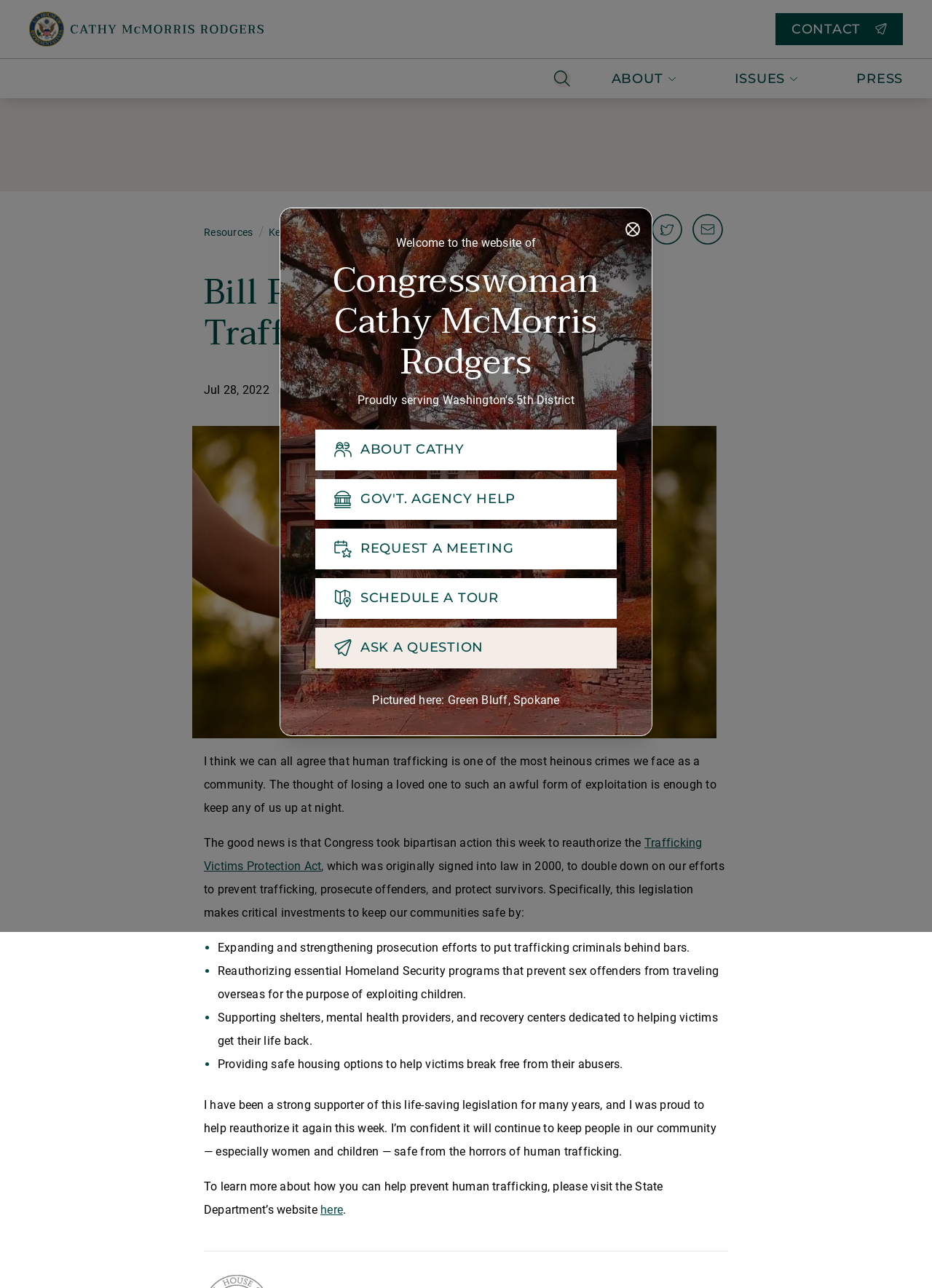Determine the bounding box coordinates of the UI element described by: "About Cathy".

[0.338, 0.334, 0.662, 0.365]